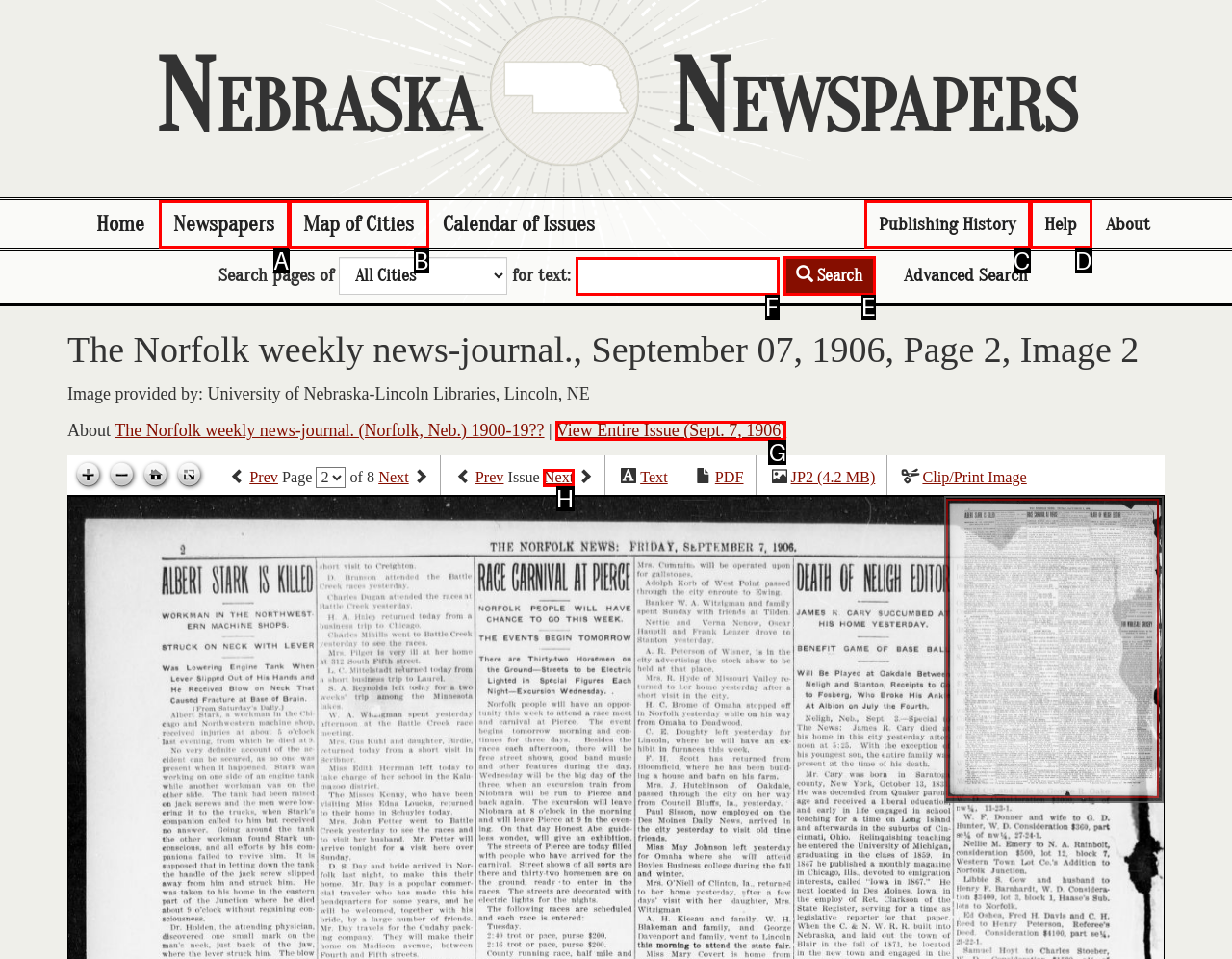Point out which UI element to click to complete this task: View entire issue
Answer with the letter corresponding to the right option from the available choices.

G